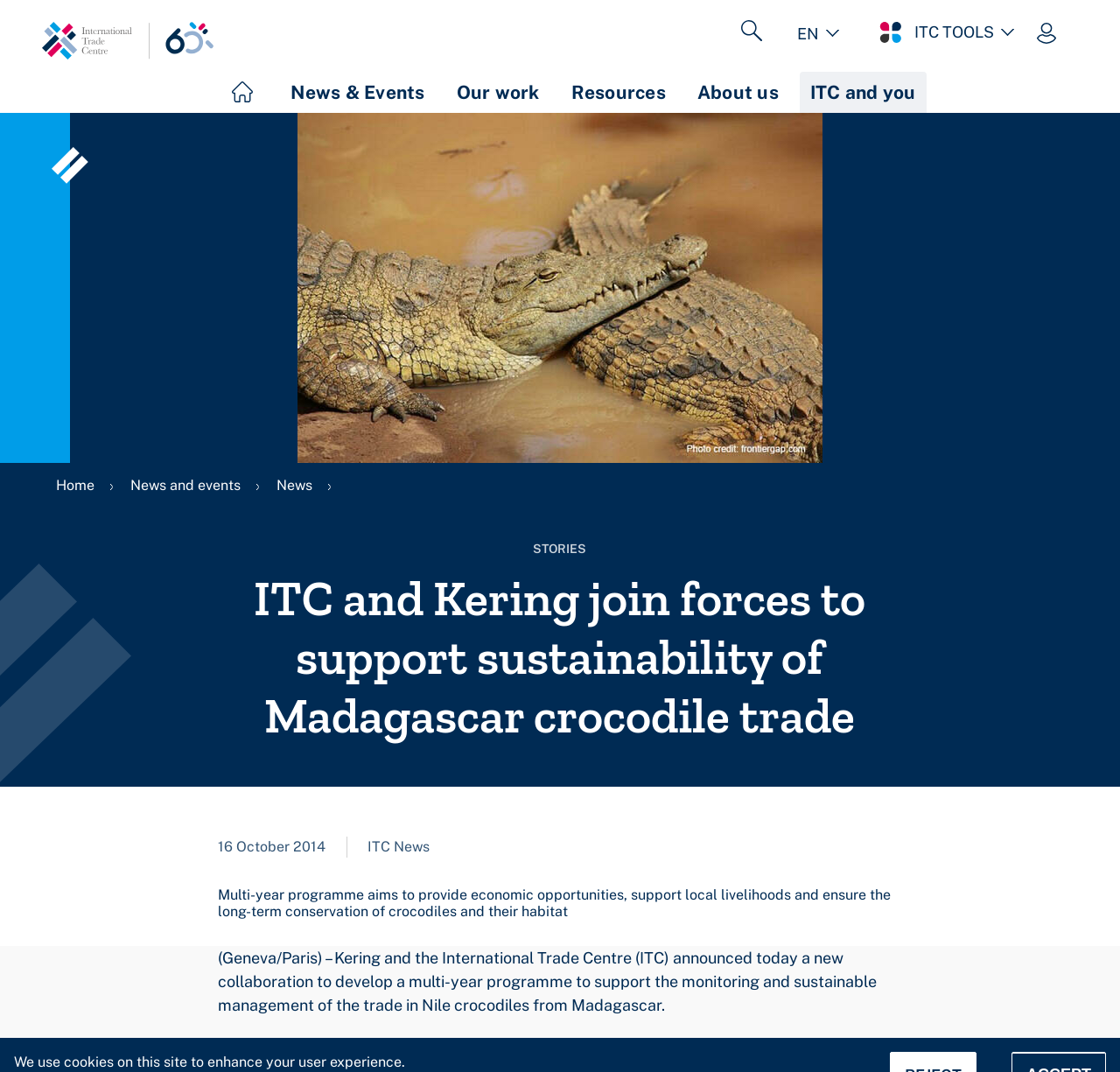Determine the bounding box coordinates of the clickable element to achieve the following action: 'Login to the system'. Provide the coordinates as four float values between 0 and 1, formatted as [left, top, right, bottom].

[0.905, 0.007, 0.962, 0.053]